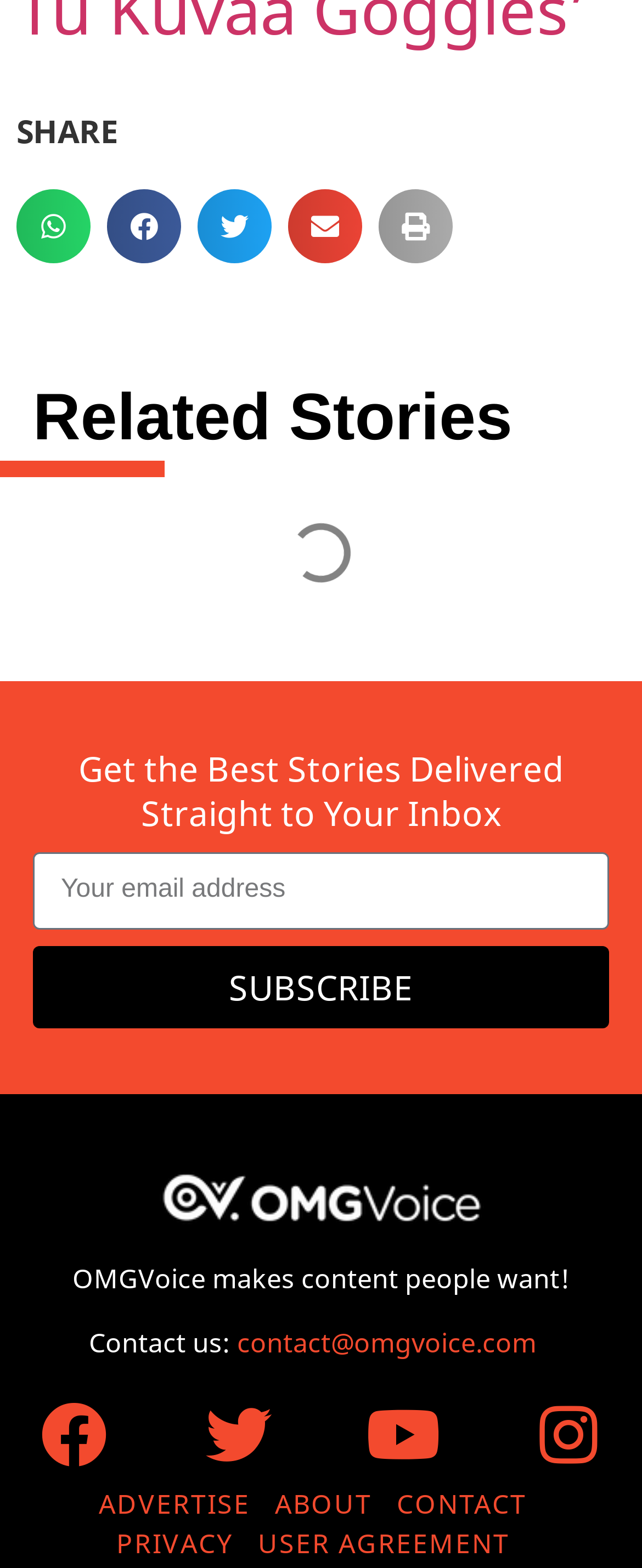Select the bounding box coordinates of the element I need to click to carry out the following instruction: "Contact us through email".

[0.369, 0.845, 0.862, 0.868]